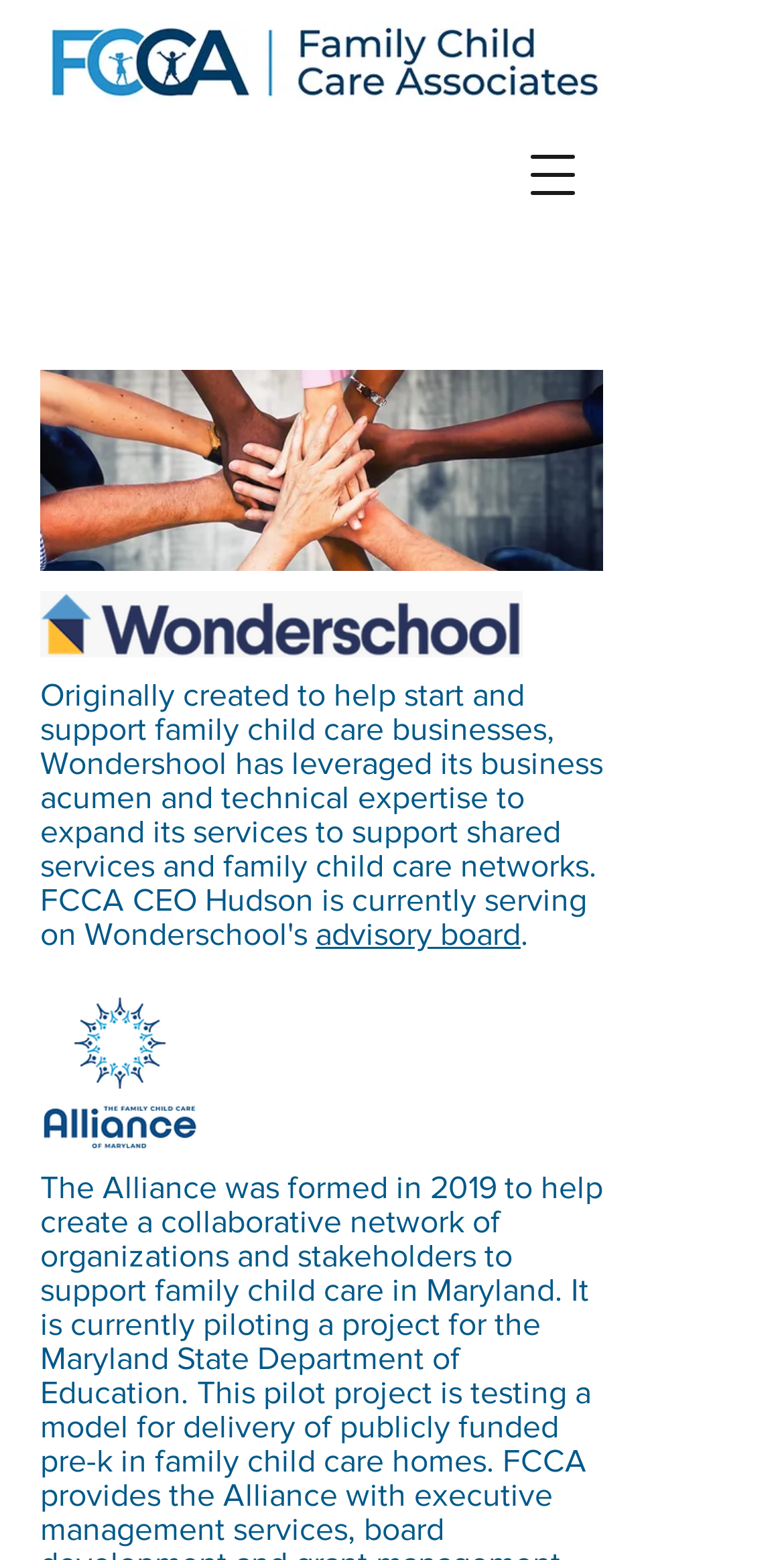Identify and provide the bounding box for the element described by: "advisory board".

[0.403, 0.588, 0.664, 0.61]